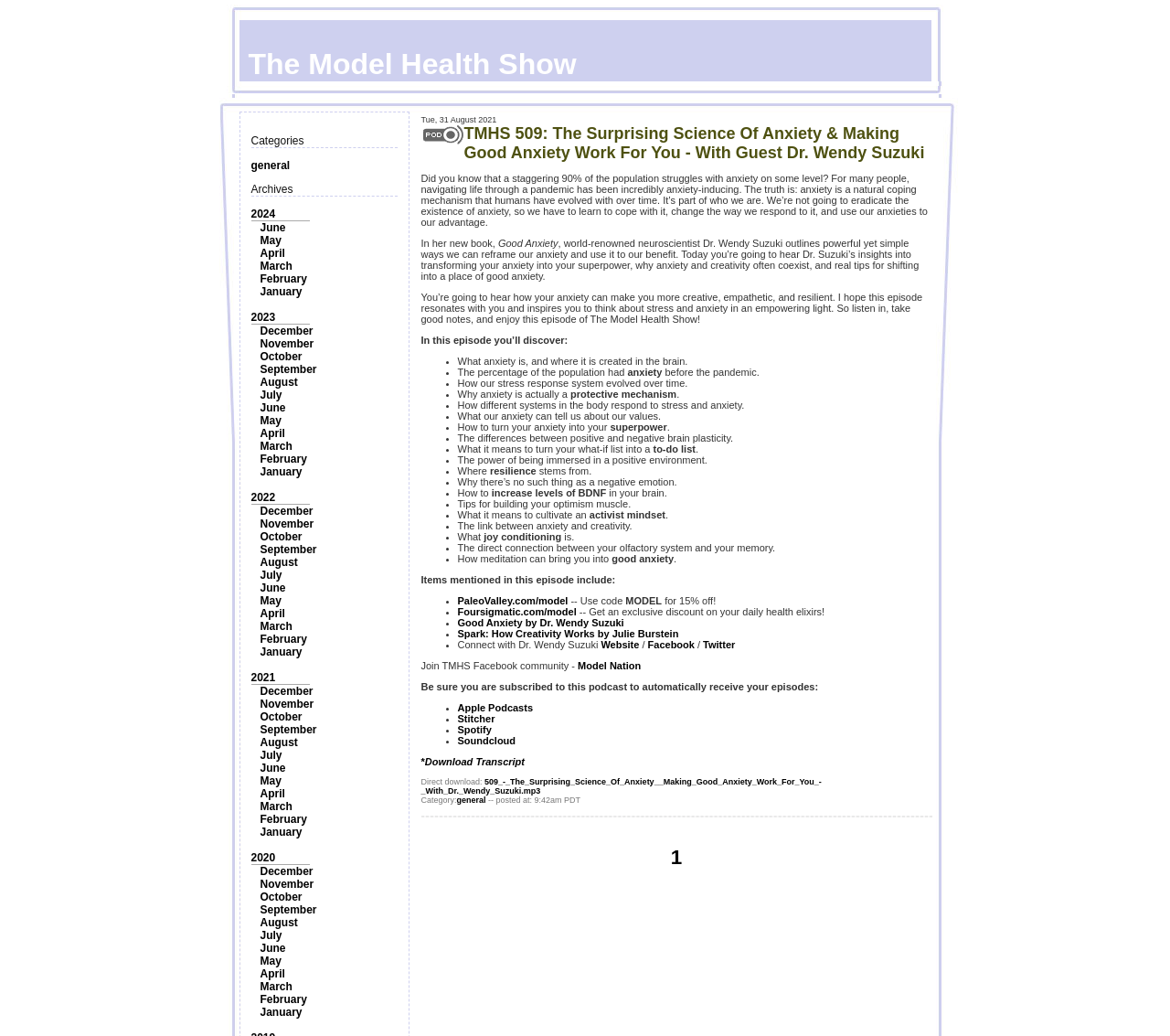Reply to the question with a single word or phrase:
What is the percentage of population that struggles with anxiety?

90%